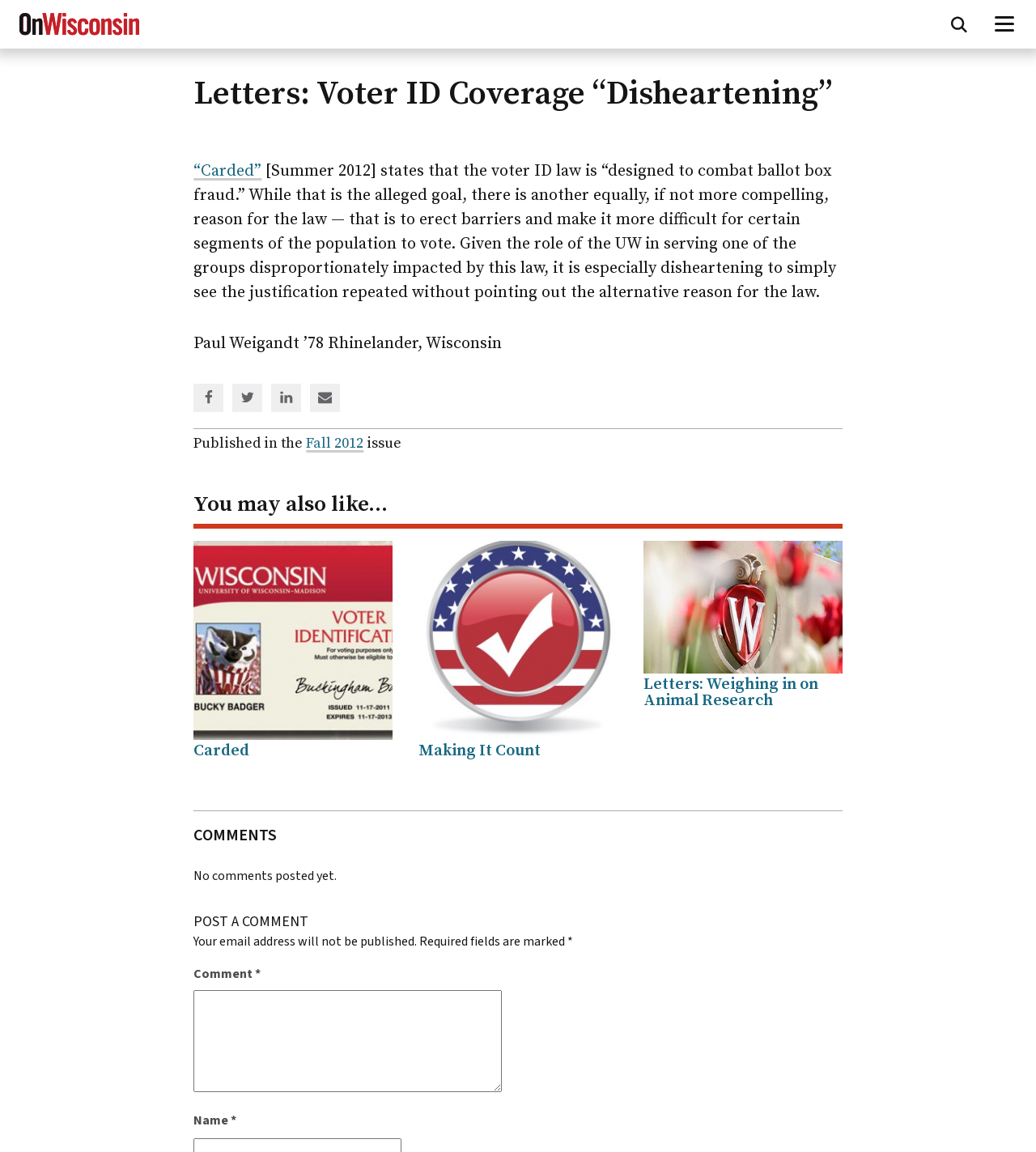Identify the bounding box coordinates of the specific part of the webpage to click to complete this instruction: "Enter quantity in the 'Qty' field".

None